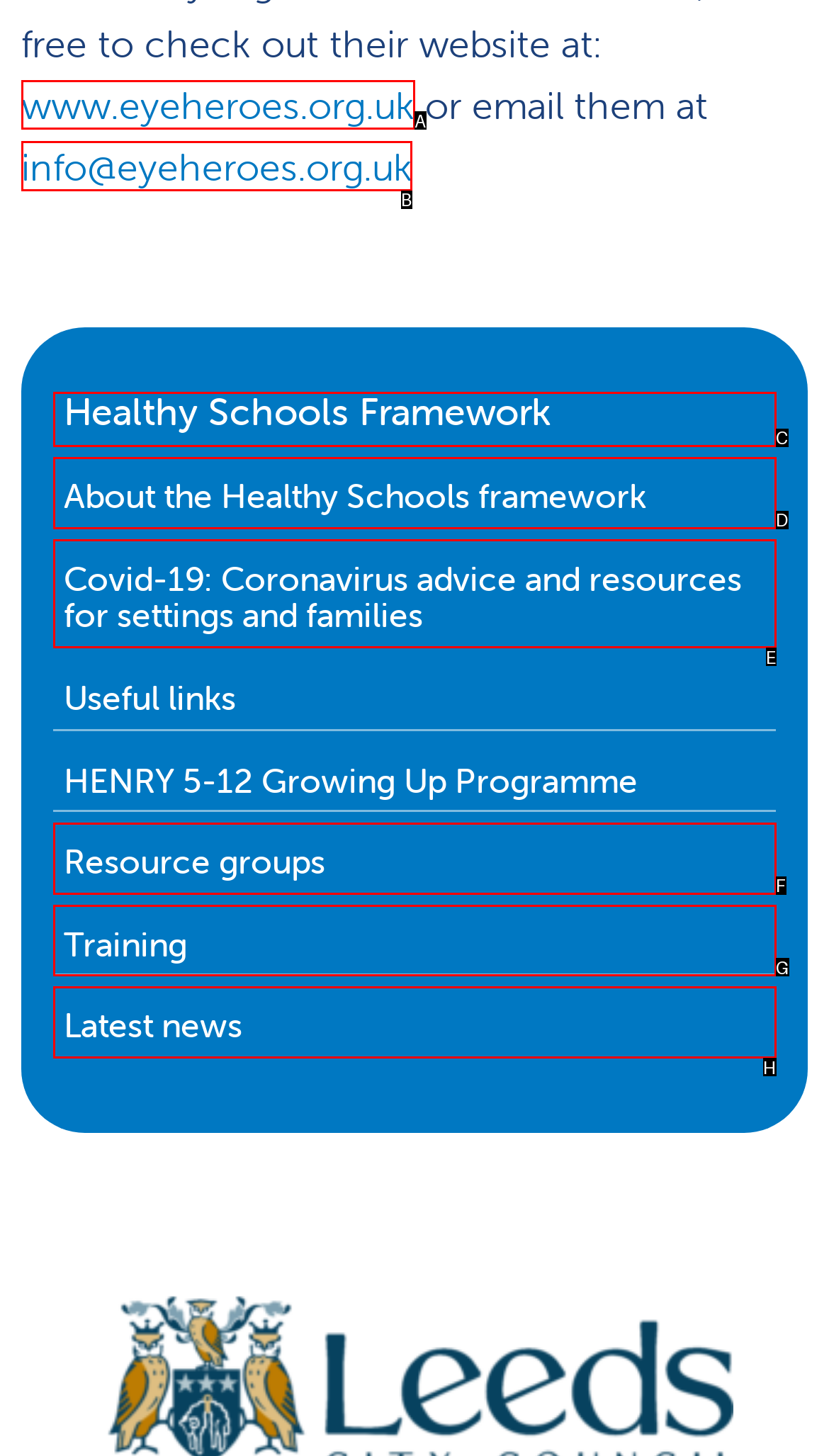Select the right option to accomplish this task: email them at info@eyeheroes.org.uk. Reply with the letter corresponding to the correct UI element.

B